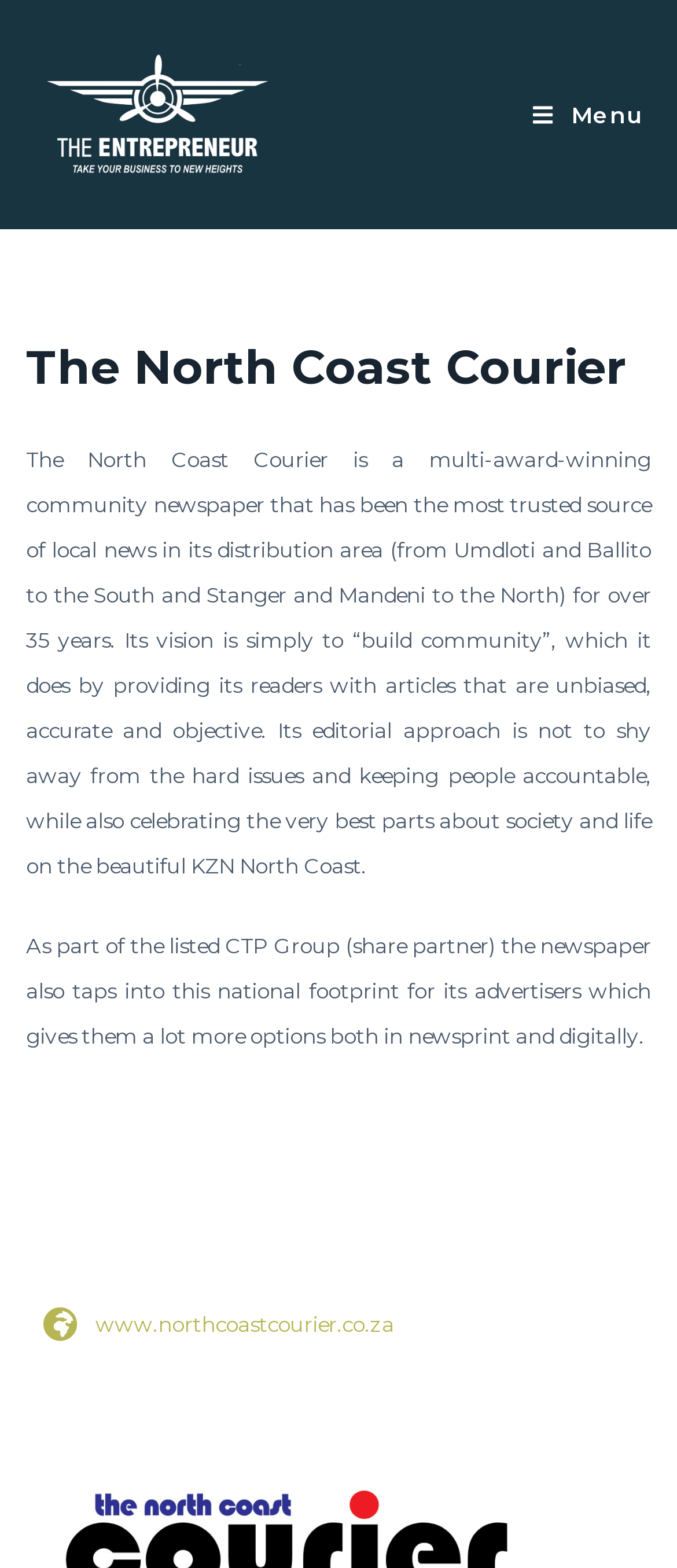Based on the element description alt="The Entrepreneur", identify the bounding box coordinates for the UI element. The coordinates should be in the format (top-left x, top-left y, bottom-right x, bottom-right y) and within the 0 to 1 range.

[0.05, 0.062, 0.412, 0.082]